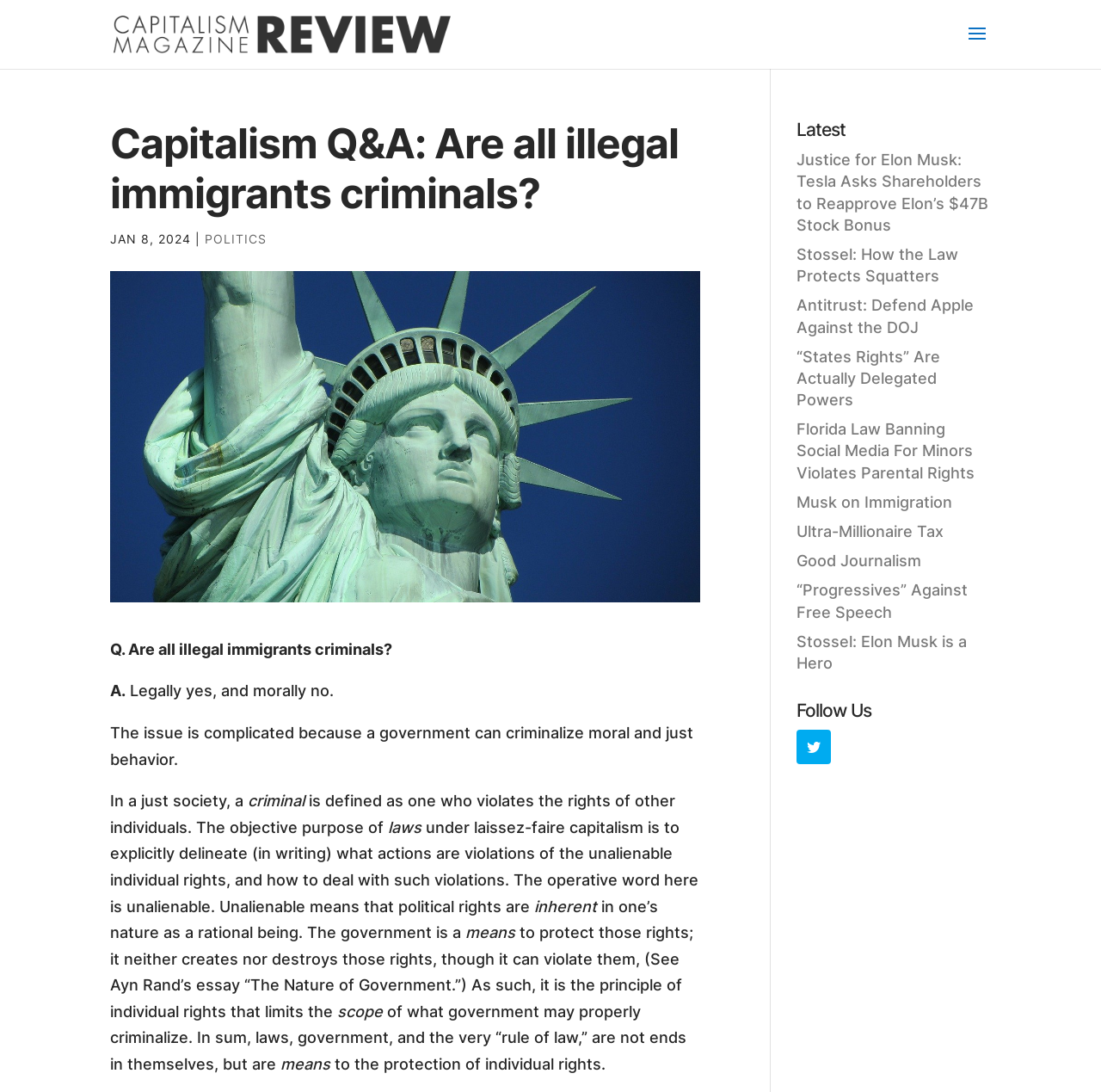What is the purpose of government according to the article?
Using the information presented in the image, please offer a detailed response to the question.

I found the purpose of government according to the article by reading the static text elements which explain that the government is meant to protect individual rights, and that it neither creates nor destroys those rights.